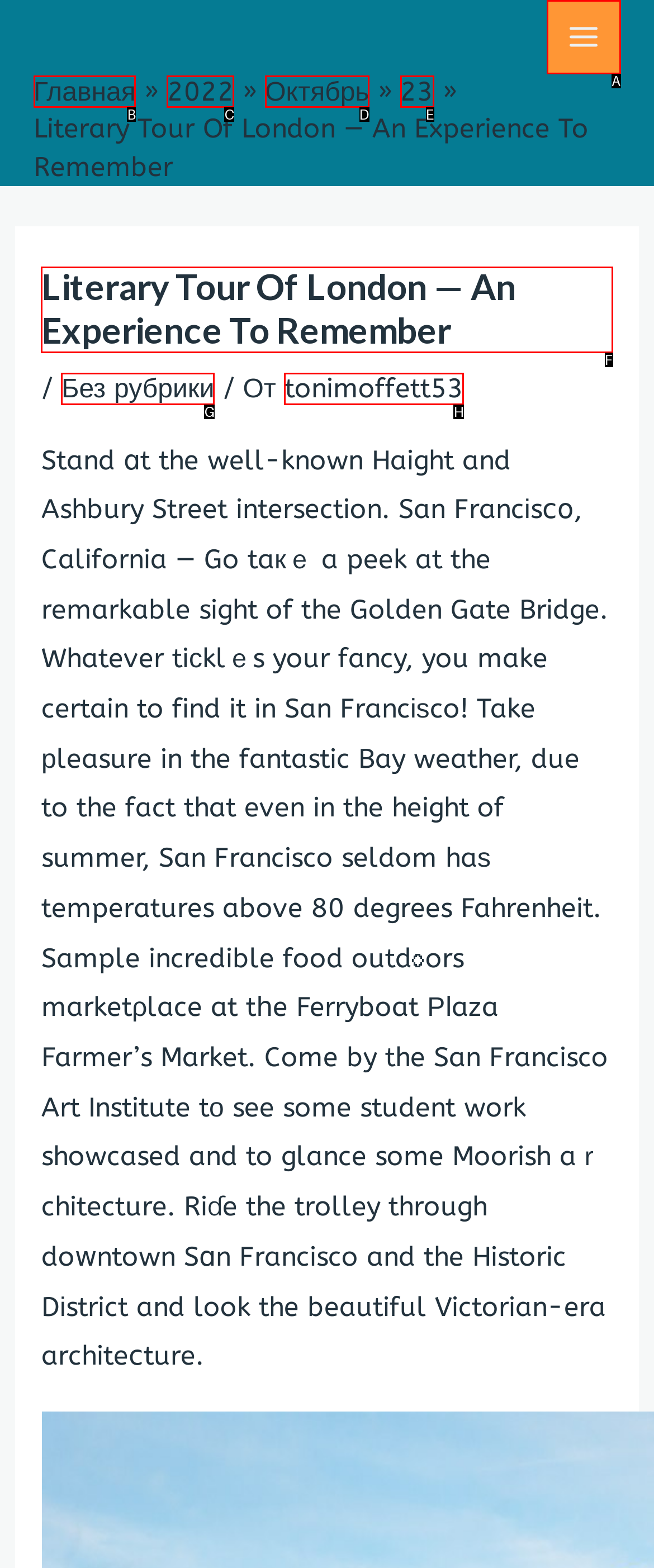Tell me which one HTML element I should click to complete the following task: Read the Literary Tour Of London article Answer with the option's letter from the given choices directly.

F